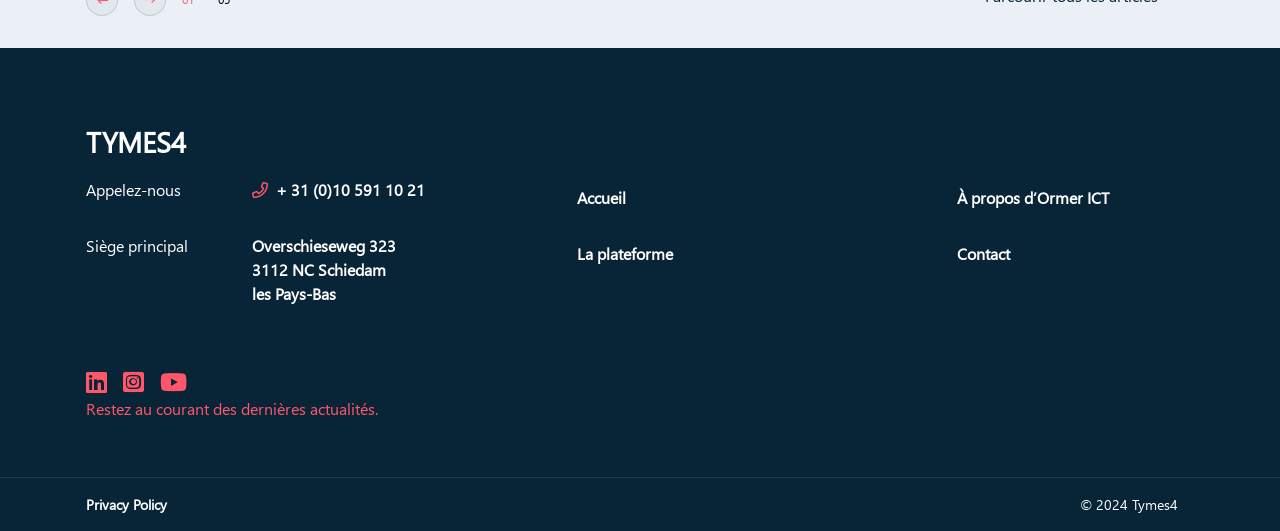Based on the element description: "Contact", identify the bounding box coordinates for this UI element. The coordinates must be four float numbers between 0 and 1, listed as [left, top, right, bottom].

[0.735, 0.441, 0.802, 0.516]